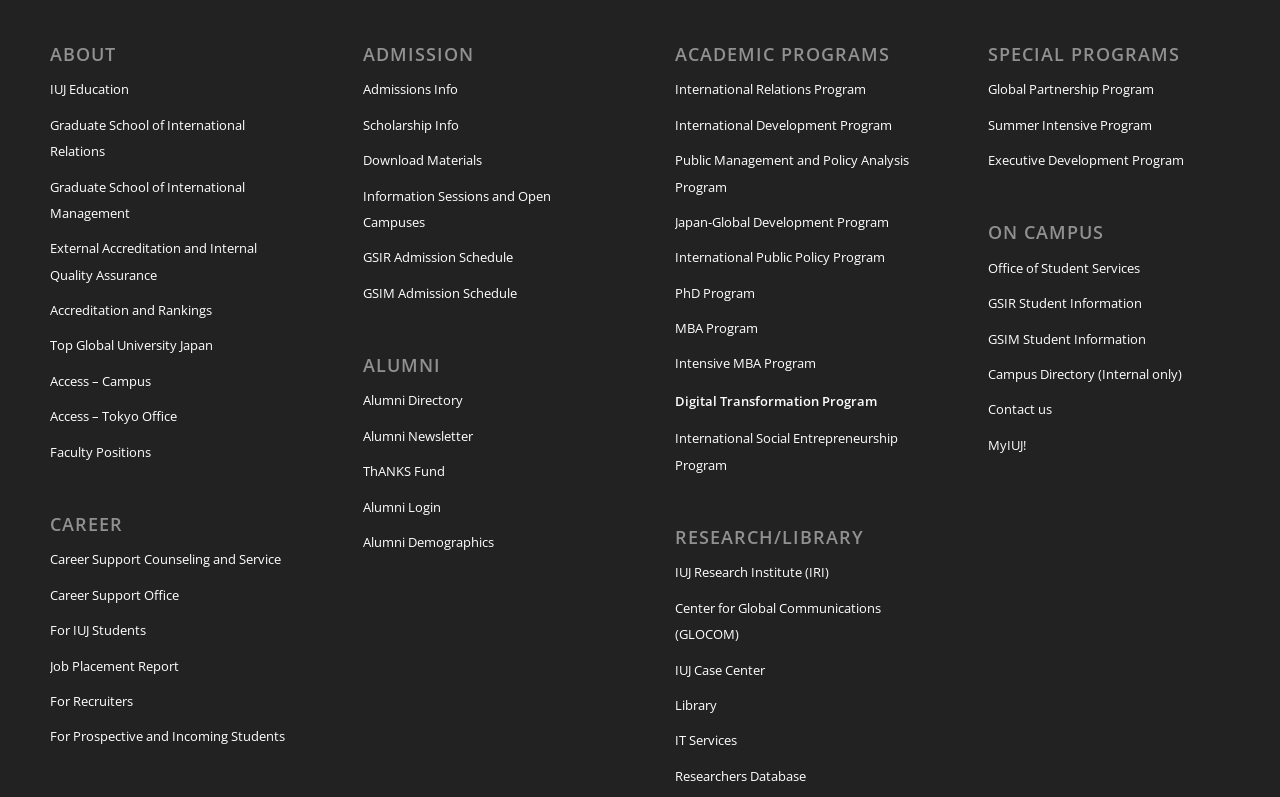Give a short answer to this question using one word or a phrase:
What is the 'RESEARCH/LIBRARY' section about?

Research and library resources